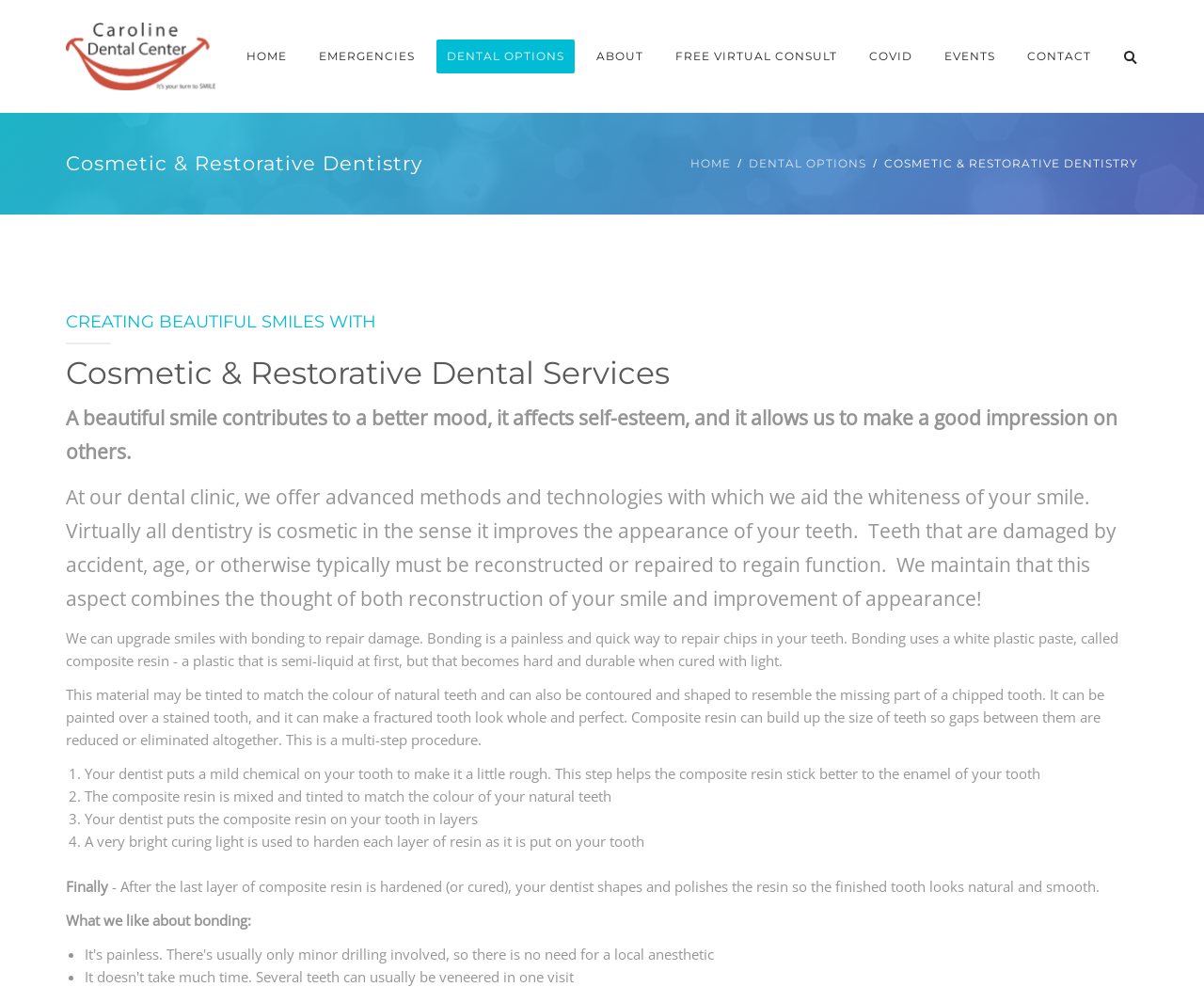Provide a thorough description of the webpage's content and layout.

The webpage is about Caroline Dental Center, a cosmetic and restorative dentistry clinic. At the top left, there is a logo image of "Caroline Dental". Below the logo, there is a main heading "Cosmetic & Restorative Dentistry" in a prominent position. 

To the right of the logo, there is a navigation menu with 7 links: "HOME", "EMERGENCIES", "DENTAL OPTIONS", "ABOUT", "FREE VIRTUAL CONSULT", "COVID", and "CONTACT". These links are aligned horizontally and take up a significant portion of the top section of the page.

Below the navigation menu, there is a section that describes the clinic's services. The section starts with a heading "CREATING BEAUTIFUL SMILES WITH" followed by another heading "Cosmetic & Restorative Dental Services". There are four paragraphs of text that explain the importance of a beautiful smile, the services offered by the clinic, and the process of bonding to repair damaged teeth. 

The text is divided into sections with headings and subheadings, making it easy to read and understand. There is also a list with 4 steps explaining the process of bonding, marked with numbers 1 to 4. The list is indented and has a clear structure, making it easy to follow.

At the bottom of the page, there is a final section with a heading "What we like about bonding:" followed by a bullet point list. The list is marked with a bullet point symbol and has a clear structure, making it easy to read.